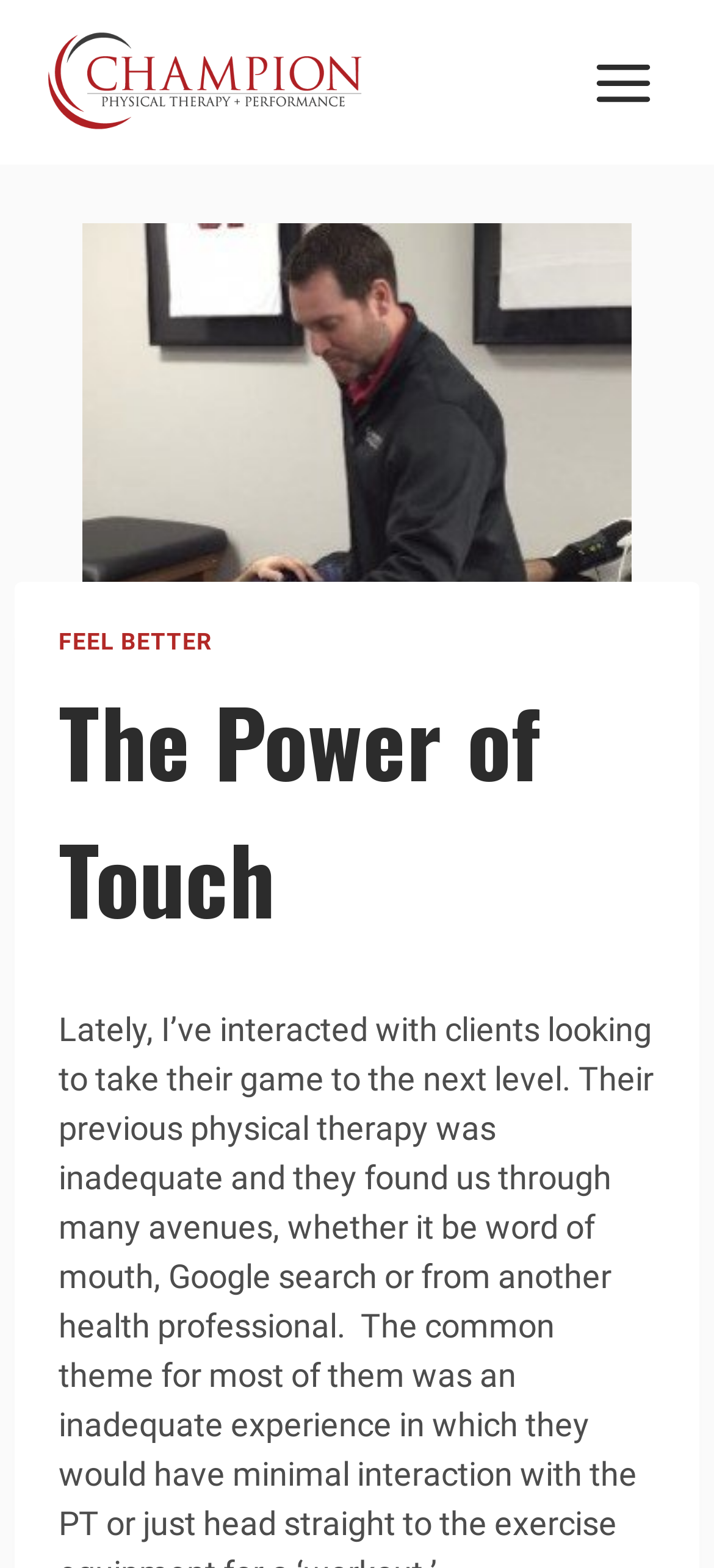Determine the title of the webpage and give its text content.

The Power of Touch